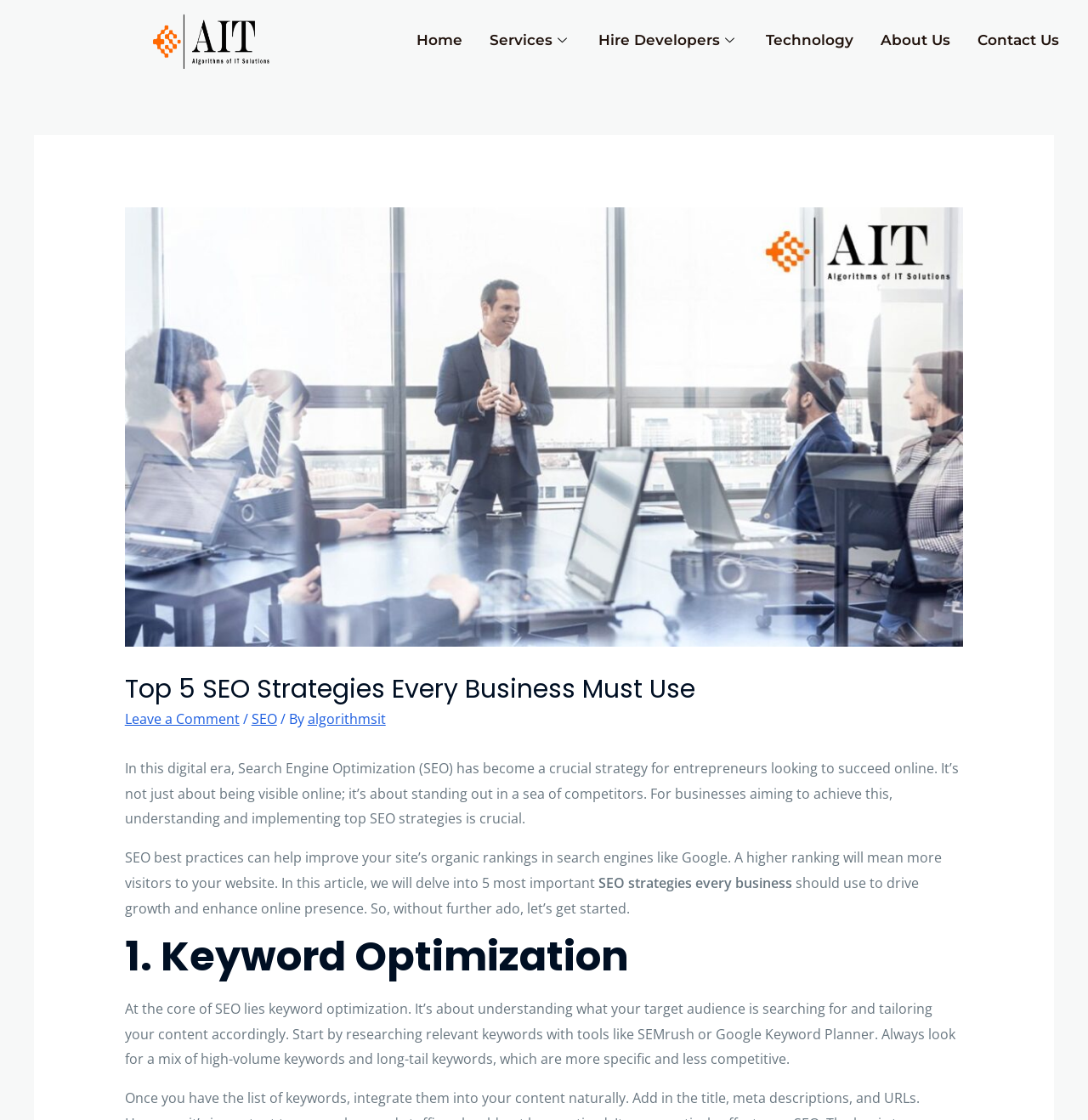Locate the bounding box of the user interface element based on this description: "Leave a Comment".

[0.115, 0.633, 0.22, 0.65]